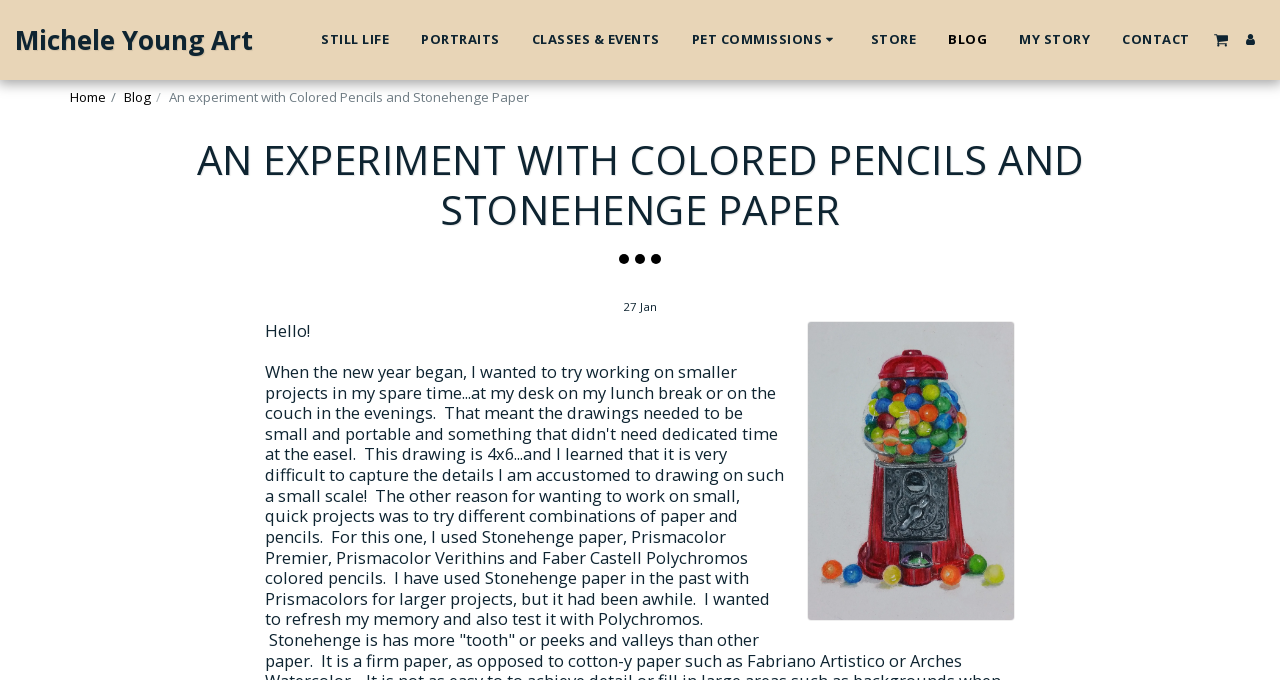Answer the question using only one word or a concise phrase: What is the first menu item?

STILL LIFE